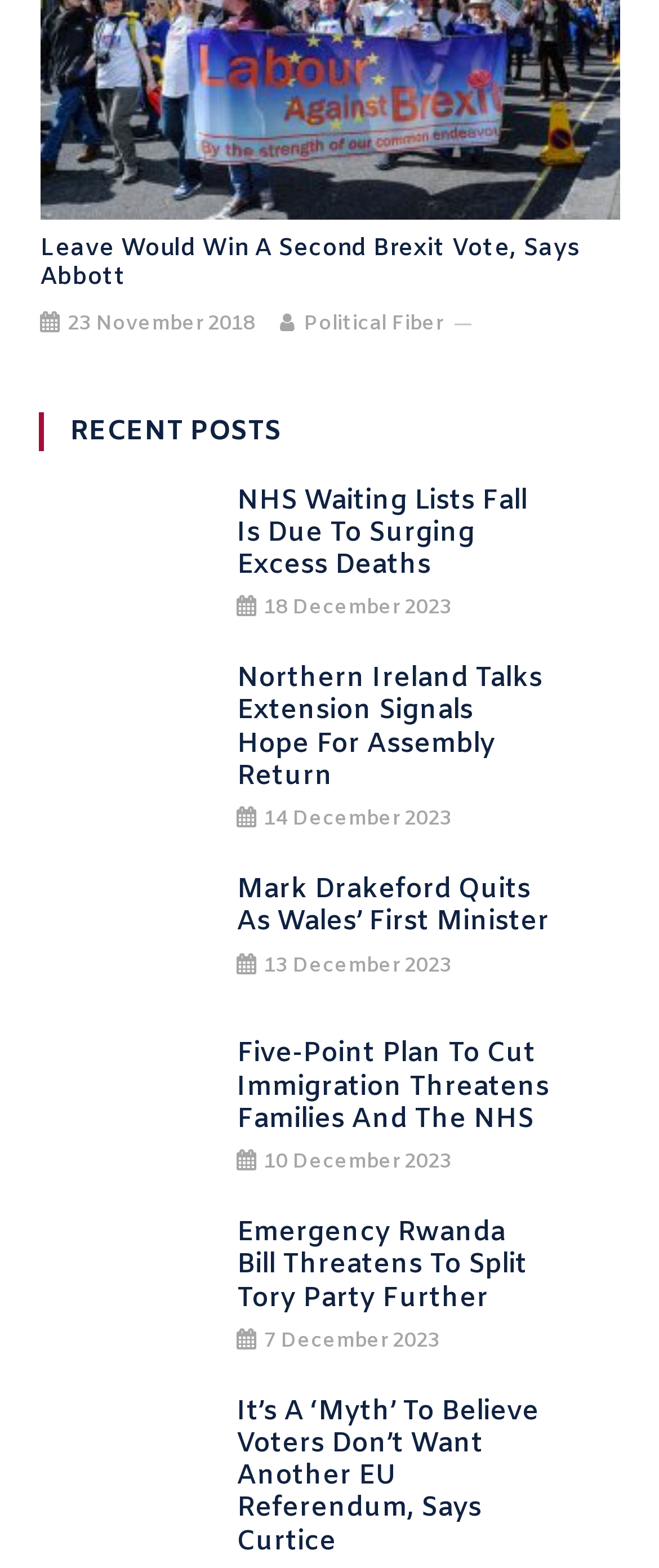Find the bounding box coordinates for the HTML element described in this sentence: "alt="Labour Party"". Provide the coordinates as four float numbers between 0 and 1, in the format [left, top, right, bottom].

[0.06, 0.005, 0.94, 0.025]